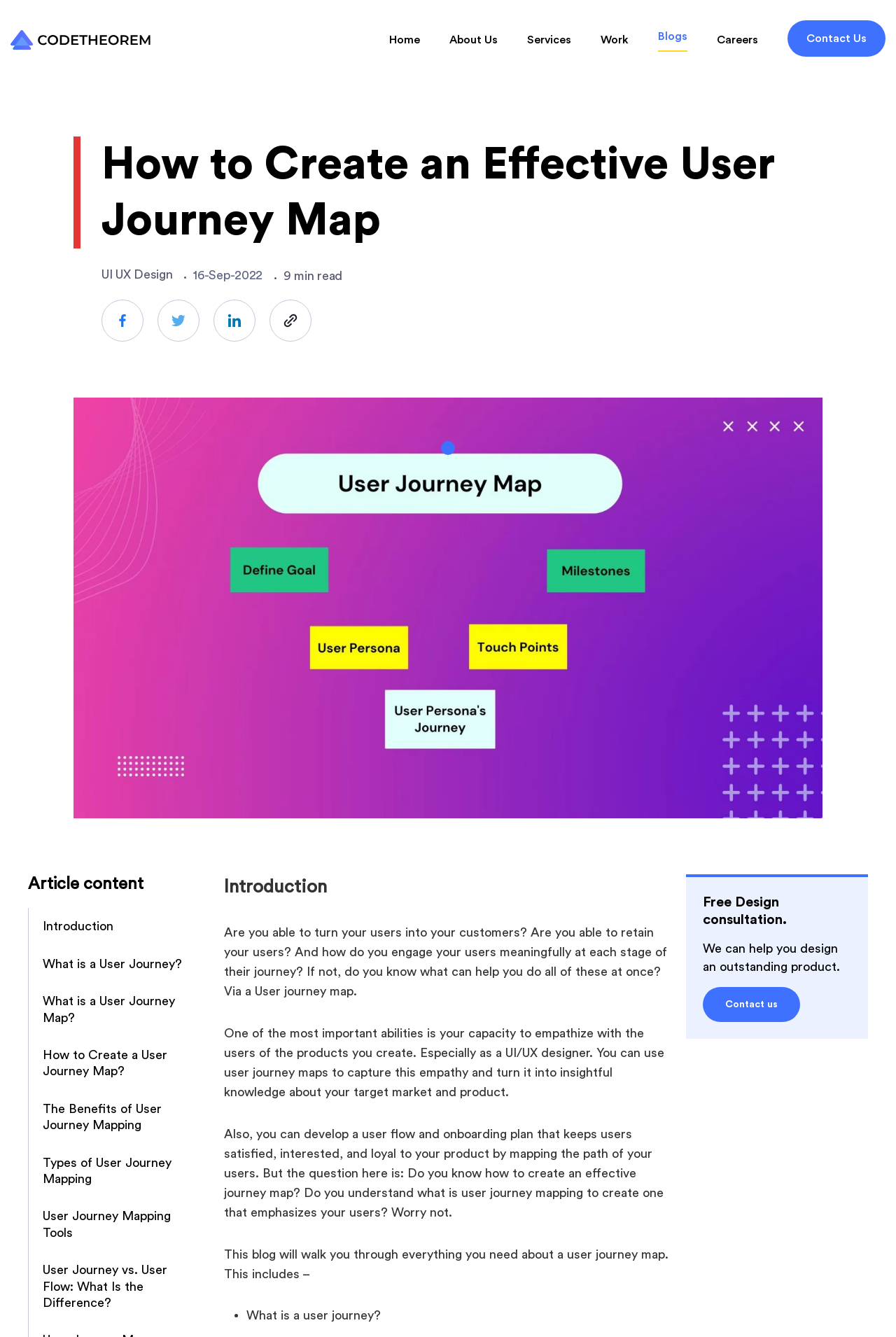Can you find the bounding box coordinates of the area I should click to execute the following instruction: "Fill in the 'Your Name' textbox"?

[0.784, 0.826, 0.95, 0.85]